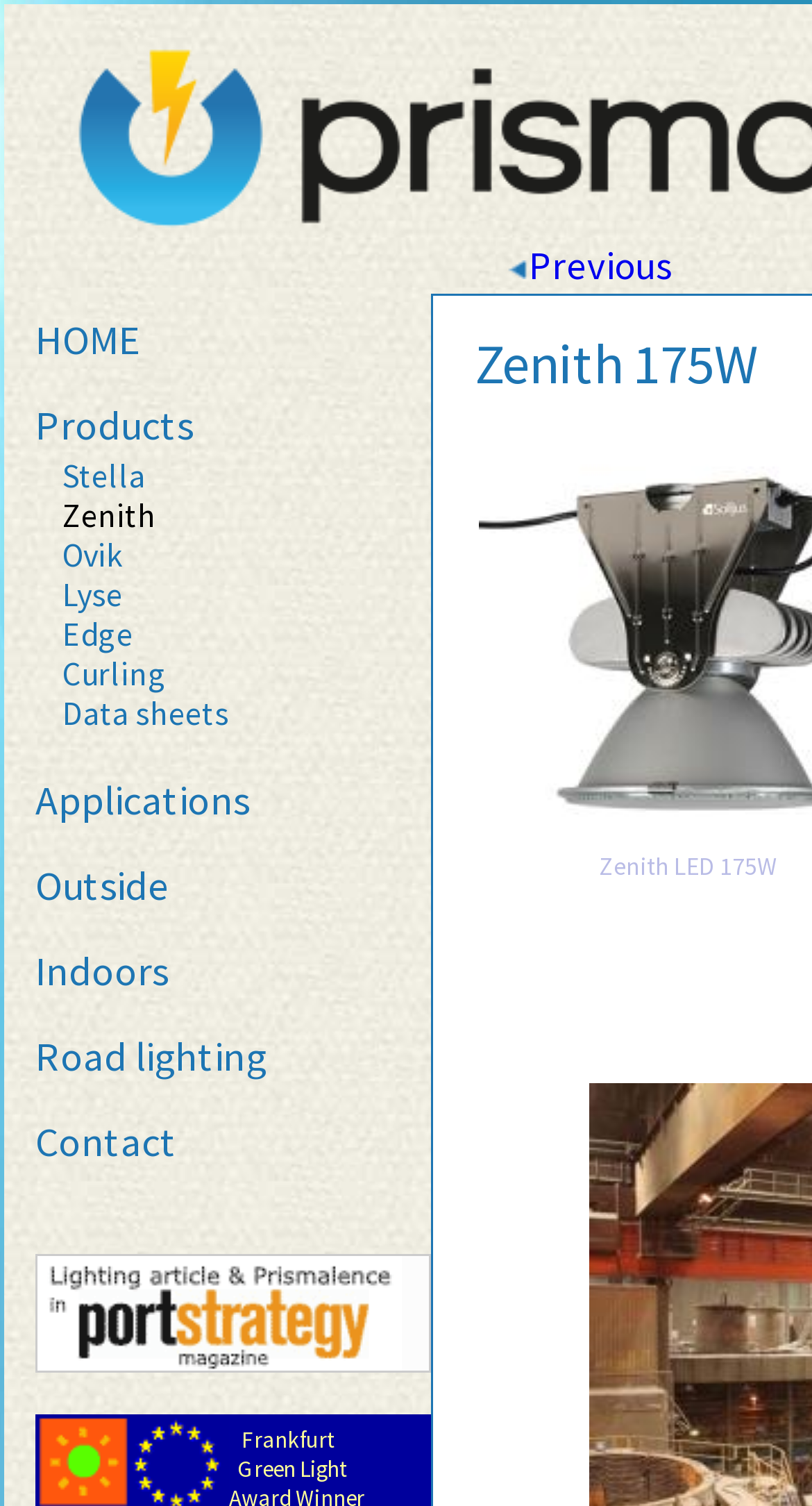Please find the bounding box coordinates of the element that you should click to achieve the following instruction: "Read about Stella". The coordinates should be presented as four float numbers between 0 and 1: [left, top, right, bottom].

[0.051, 0.303, 0.308, 0.329]